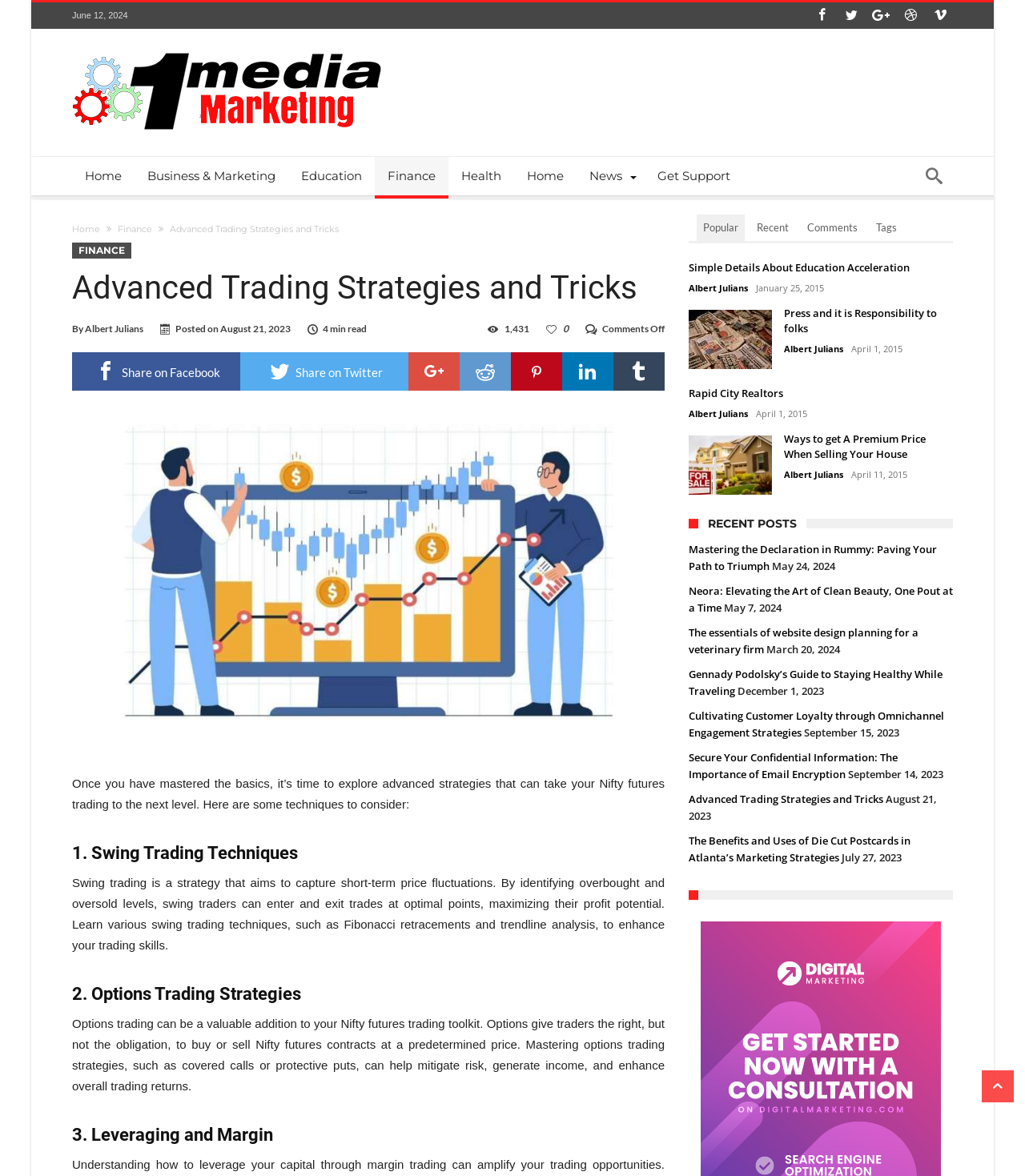Please provide a comprehensive response to the question based on the details in the image: What is the name of the author of the article 'Advanced Trading Strategies and Tricks'?

I found the author's name by looking at the article header section, where it says 'By Albert Julians'.